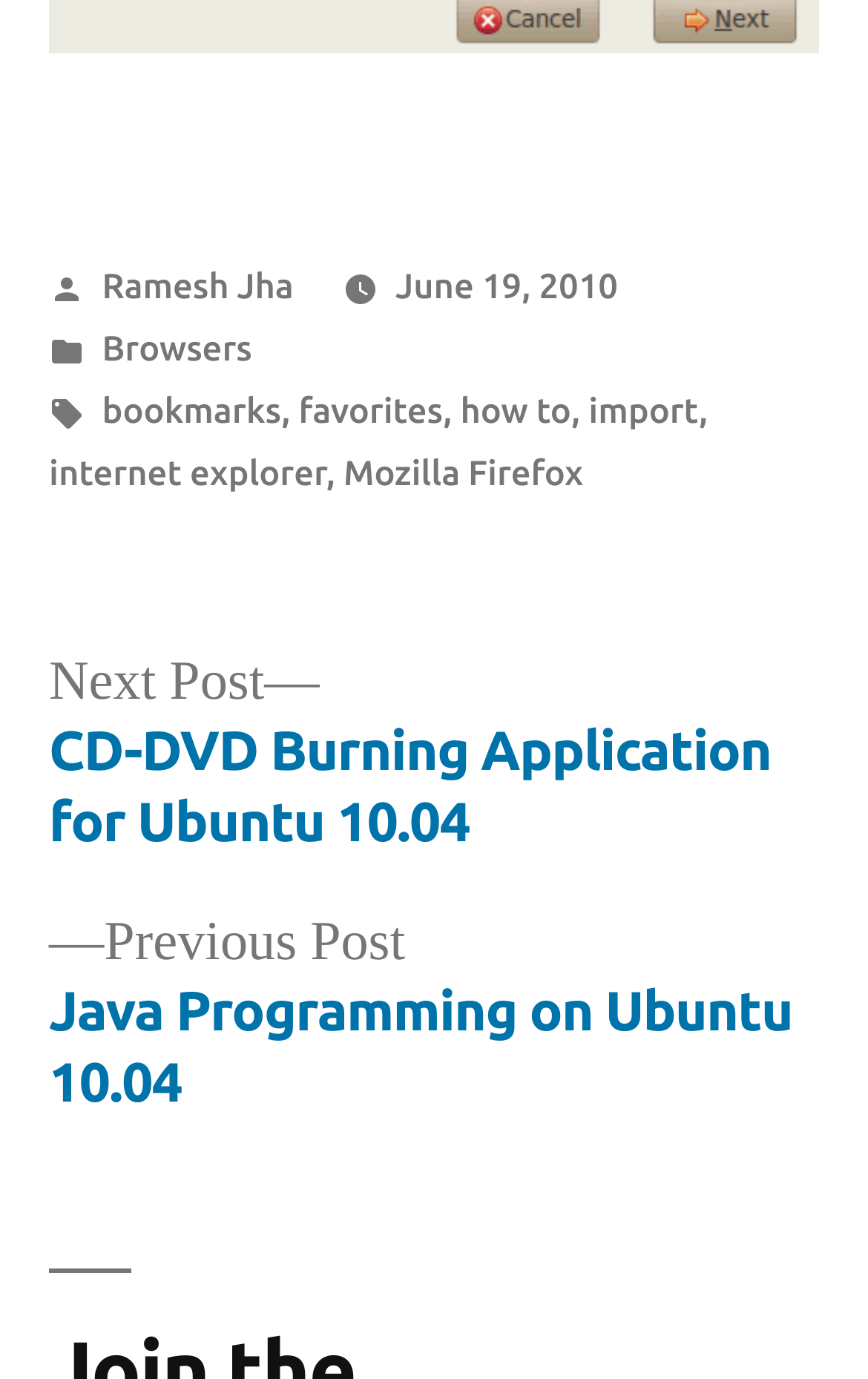What is the title of the previous post?
Please ensure your answer is as detailed and informative as possible.

The title of the previous post is mentioned in the navigation section, as a link, and it says 'Previous post: Java Programming on Ubuntu 10.04'.